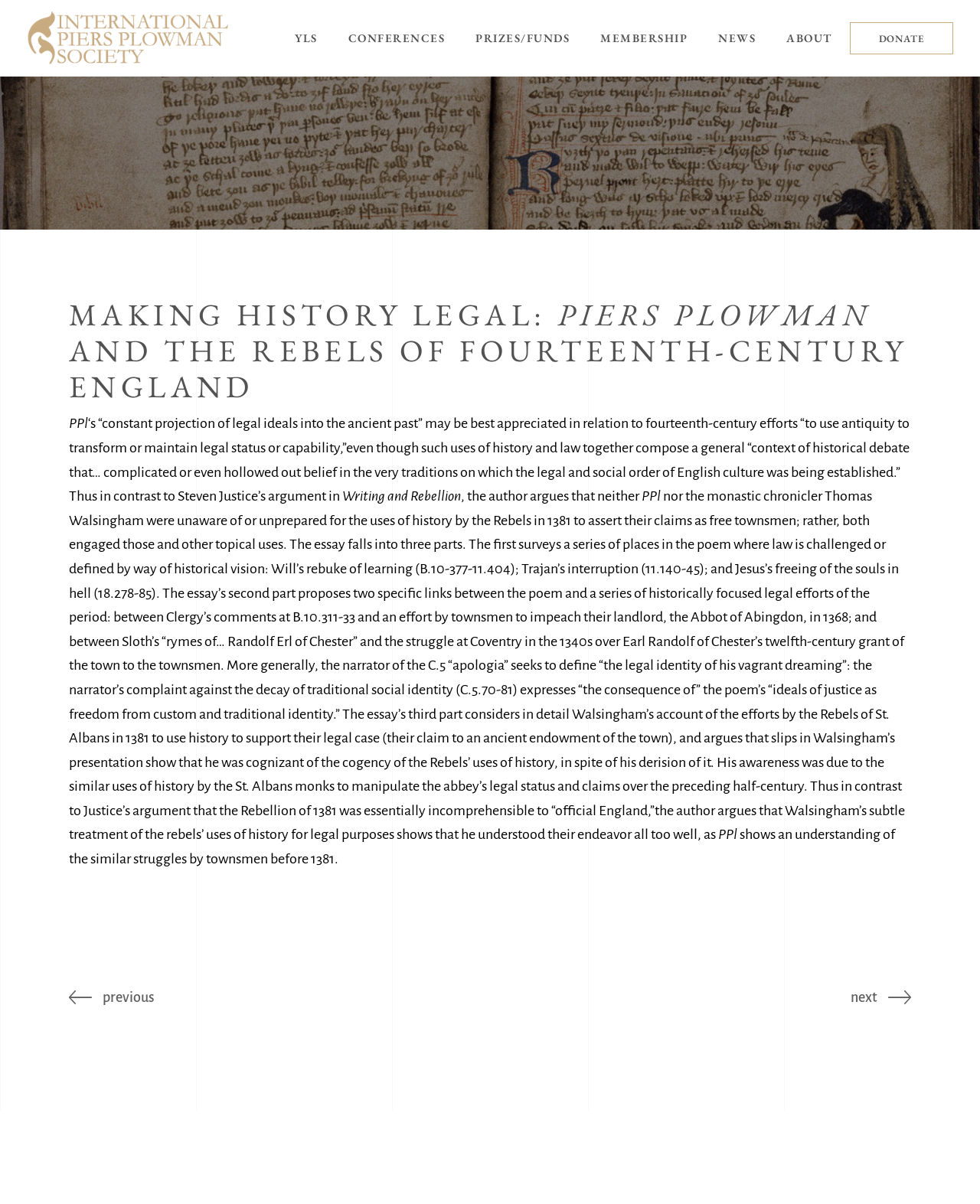How many parts does the essay have?
Answer with a single word or phrase by referring to the visual content.

3